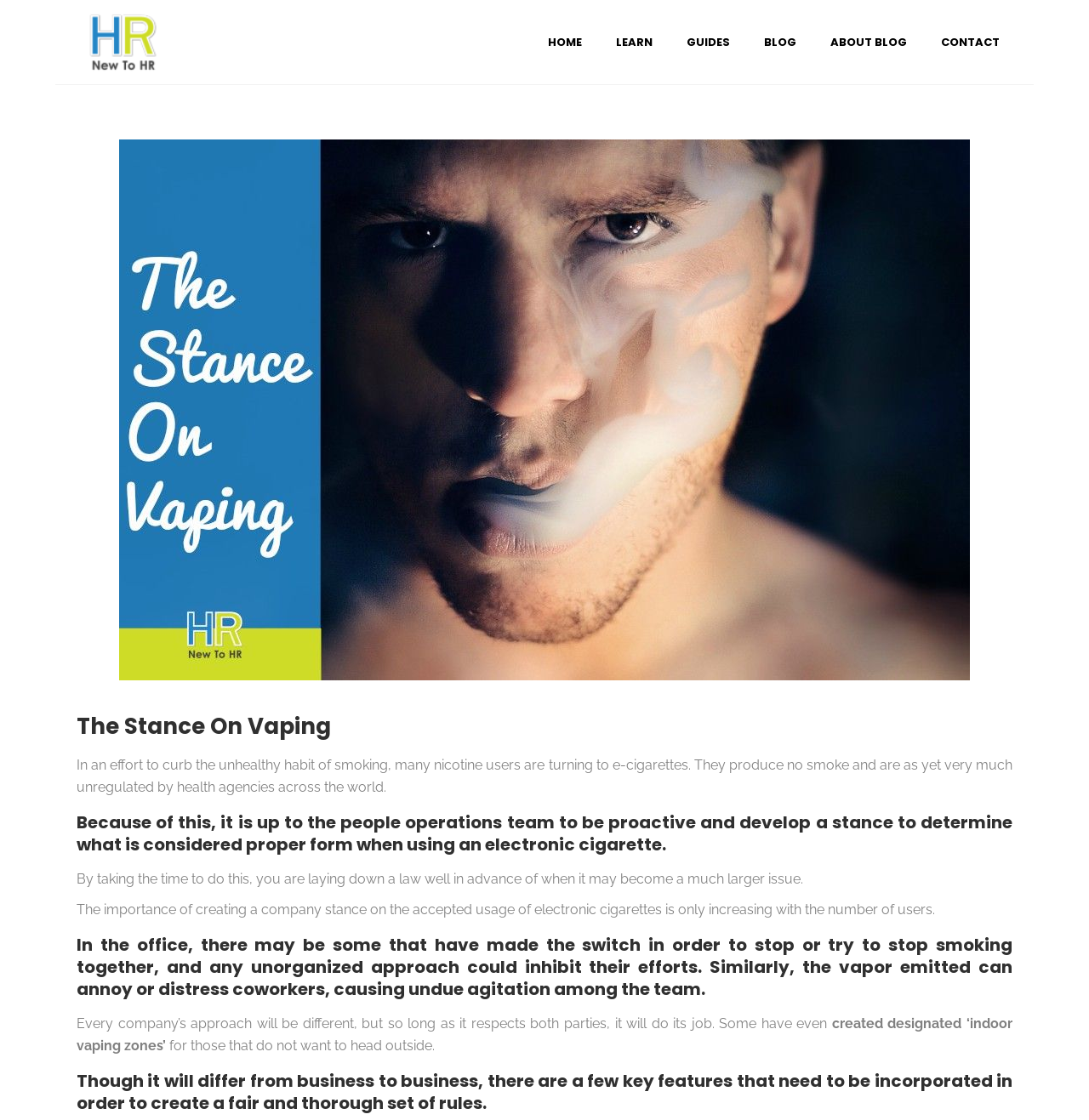Using the element description provided, determine the bounding box coordinates in the format (top-left x, top-left y, bottom-right x, bottom-right y). Ensure that all values are floating point numbers between 0 and 1. Element description: About Blog

[0.747, 0.0, 0.848, 0.075]